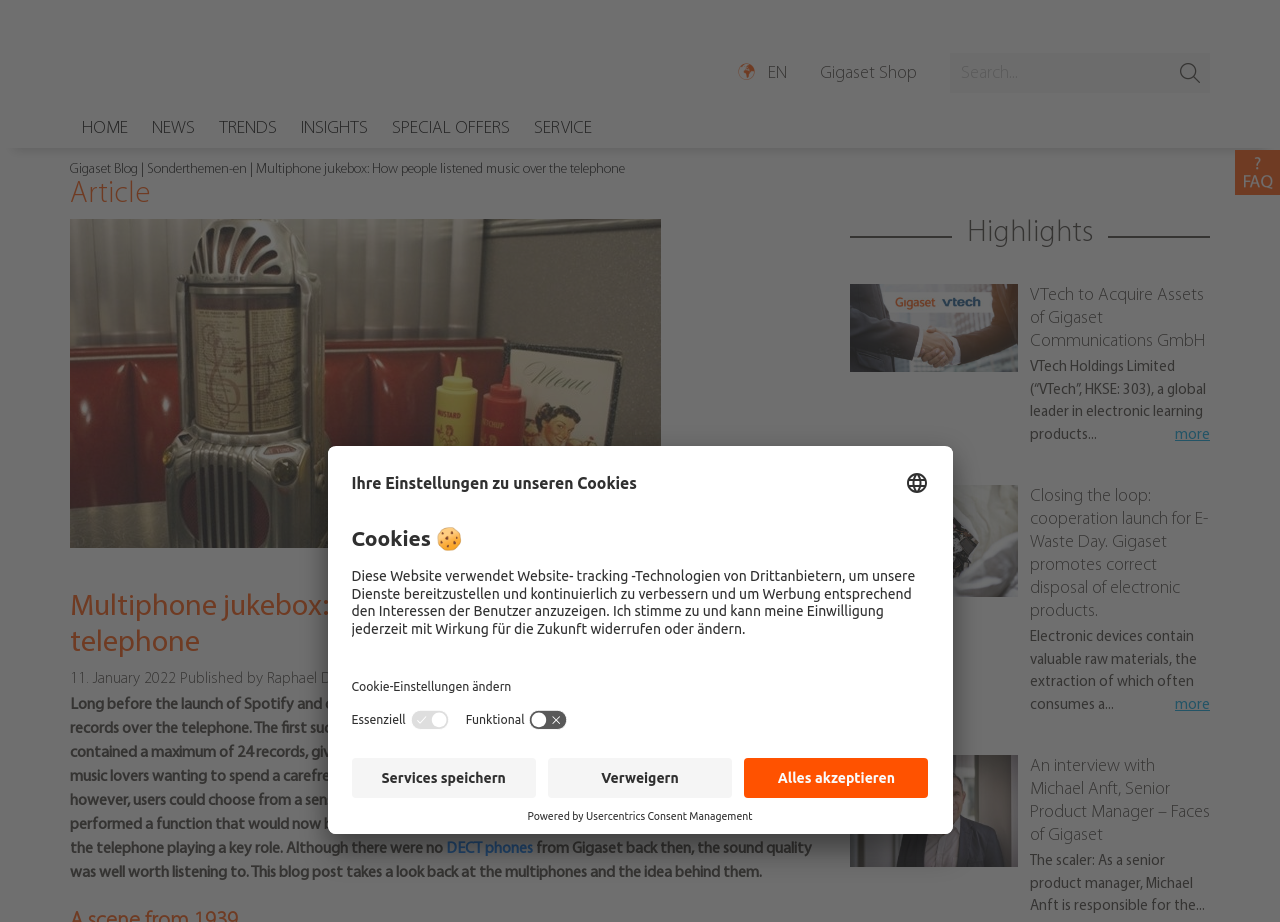Provide a single word or phrase to answer the given question: 
What is the name of the blog?

Gigaset Blog